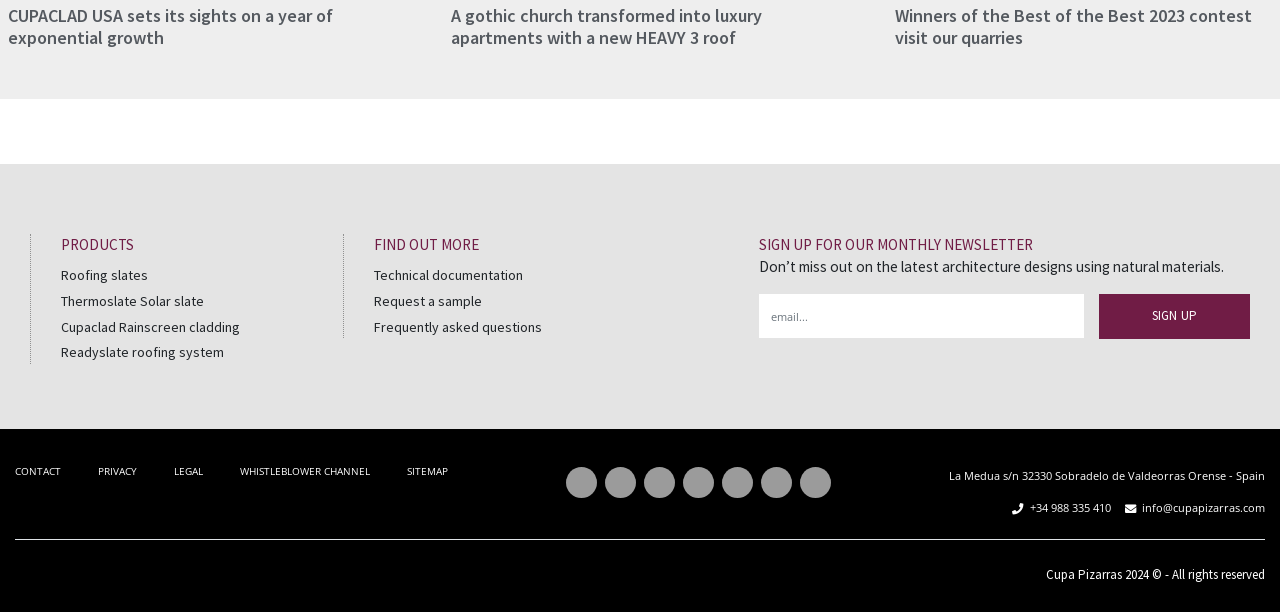Provide the bounding box coordinates of the HTML element this sentence describes: "+34 988 335 410". The bounding box coordinates consist of four float numbers between 0 and 1, i.e., [left, top, right, bottom].

[0.804, 0.817, 0.868, 0.842]